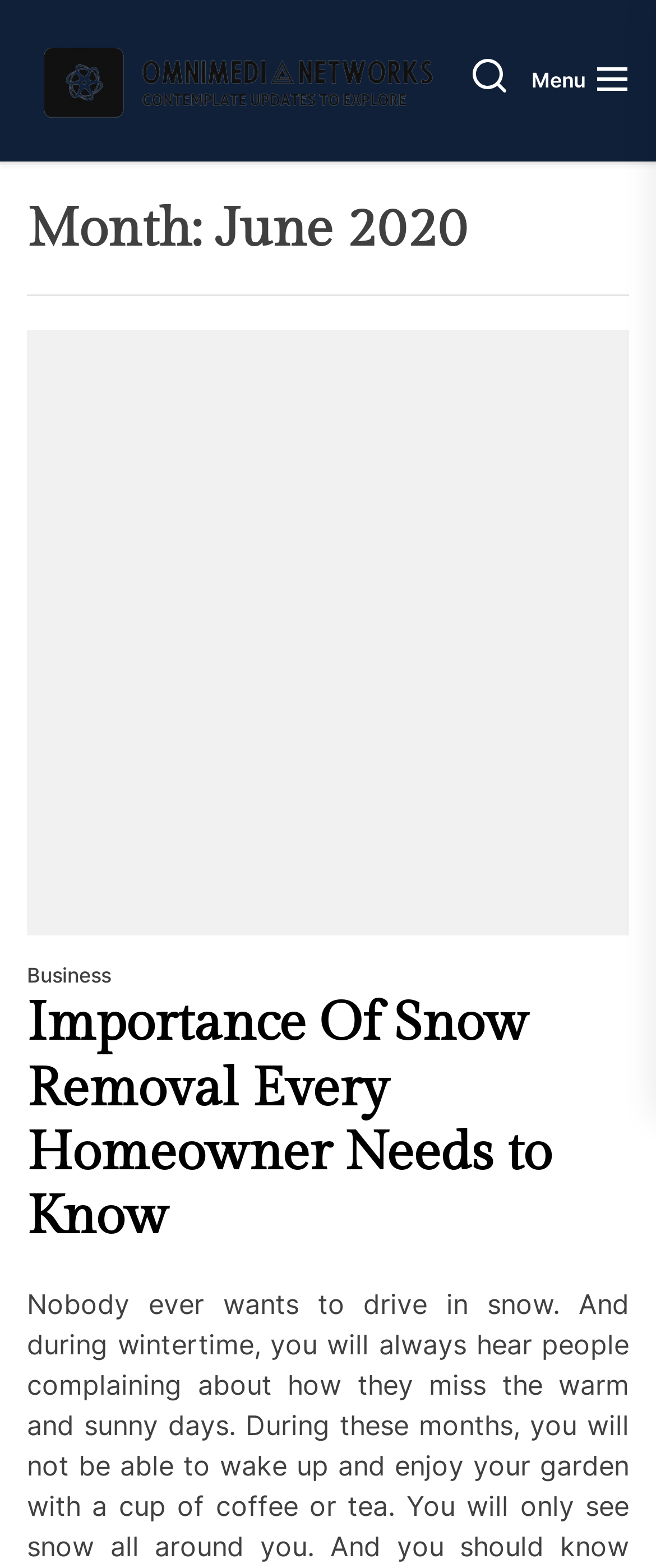What is the current month displayed on the webpage?
Refer to the image and provide a thorough answer to the question.

The answer can be found by looking at the heading element with the text 'Month: June 2020' which is a child of the root element.